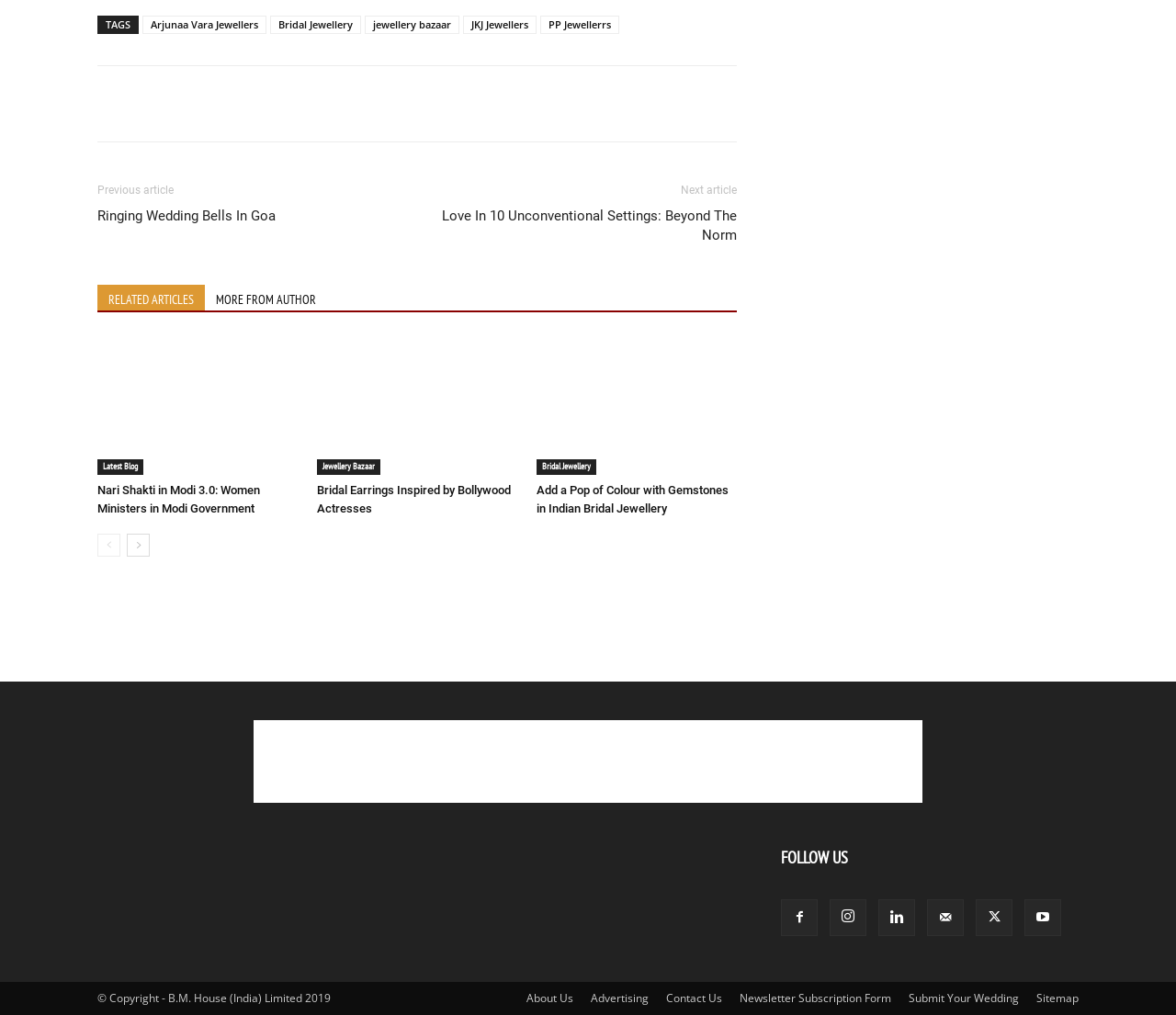Find the bounding box coordinates of the element's region that should be clicked in order to follow the given instruction: "Click on 'Arjunaa Vara Jewellers'". The coordinates should consist of four float numbers between 0 and 1, i.e., [left, top, right, bottom].

[0.121, 0.015, 0.227, 0.033]